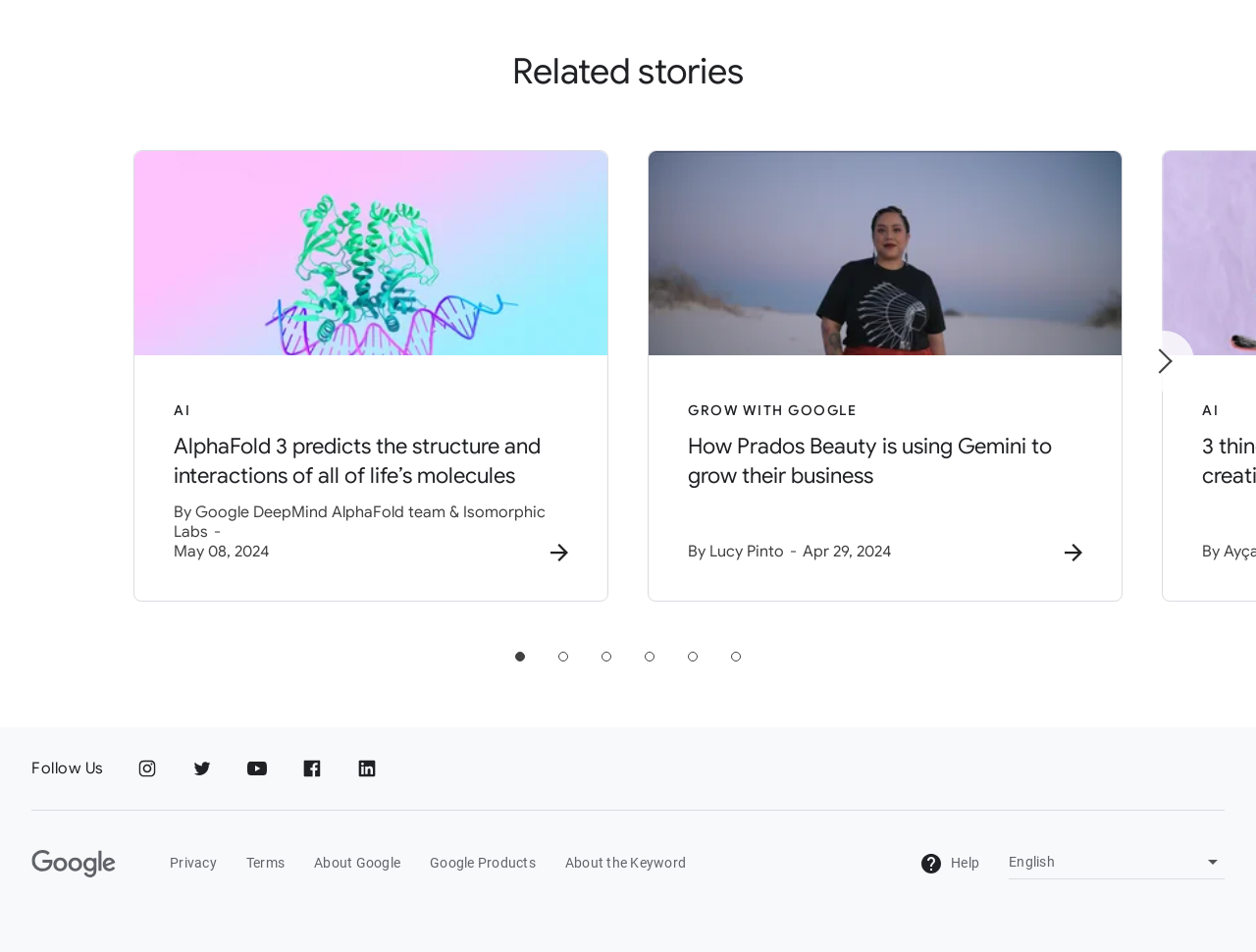Determine the bounding box coordinates for the clickable element required to fulfill the instruction: "View related story about AI AlphaFold 3". Provide the coordinates as four float numbers between 0 and 1, i.e., [left, top, right, bottom].

[0.107, 0.159, 0.484, 0.631]